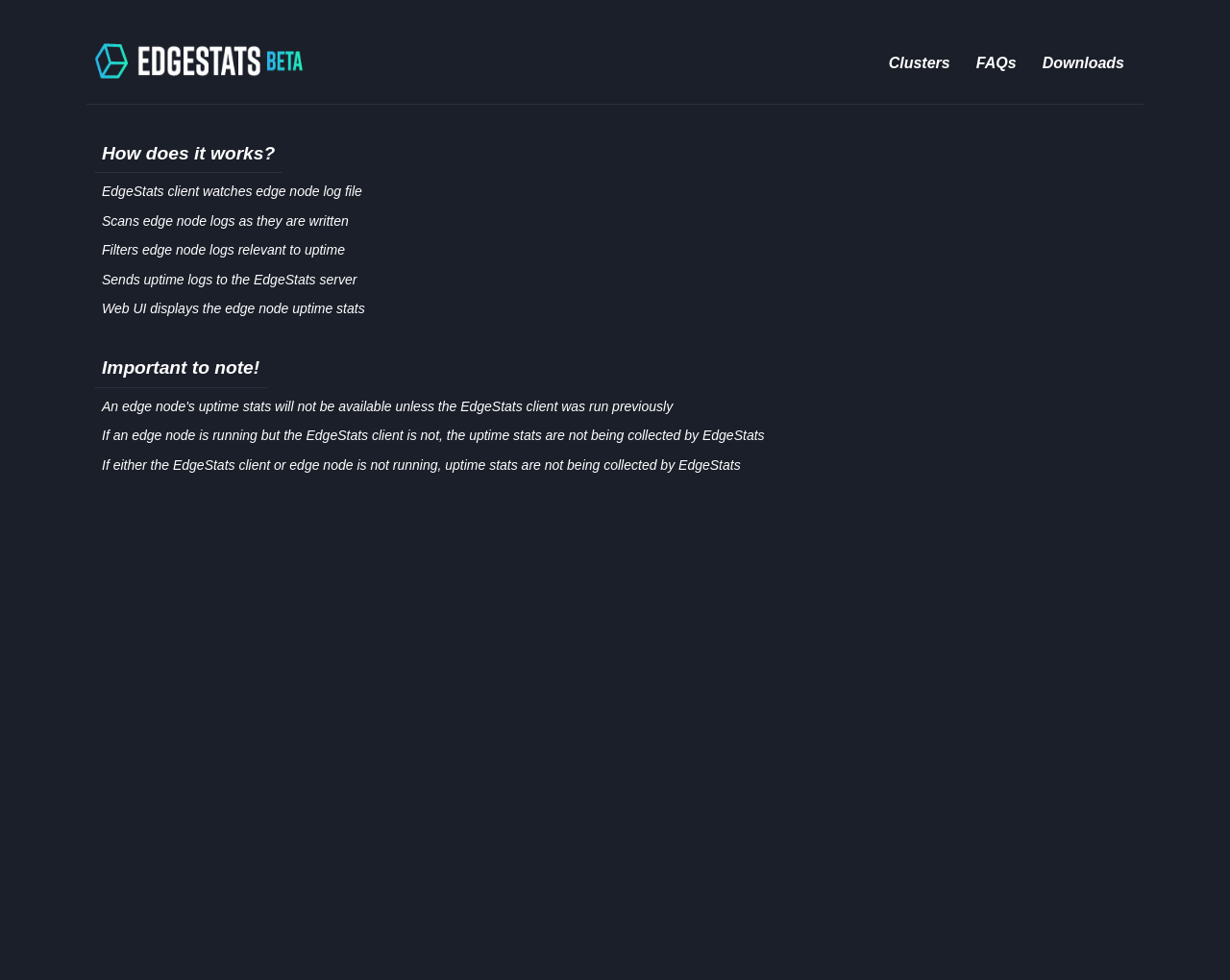What happens if EdgeStats client is not running?
Utilize the information in the image to give a detailed answer to the question.

According to the webpage, if the EdgeStats client is not running, the uptime stats are not being collected by EdgeStats, even if the edge node is running. This is stated in the 'Important to note!' section.